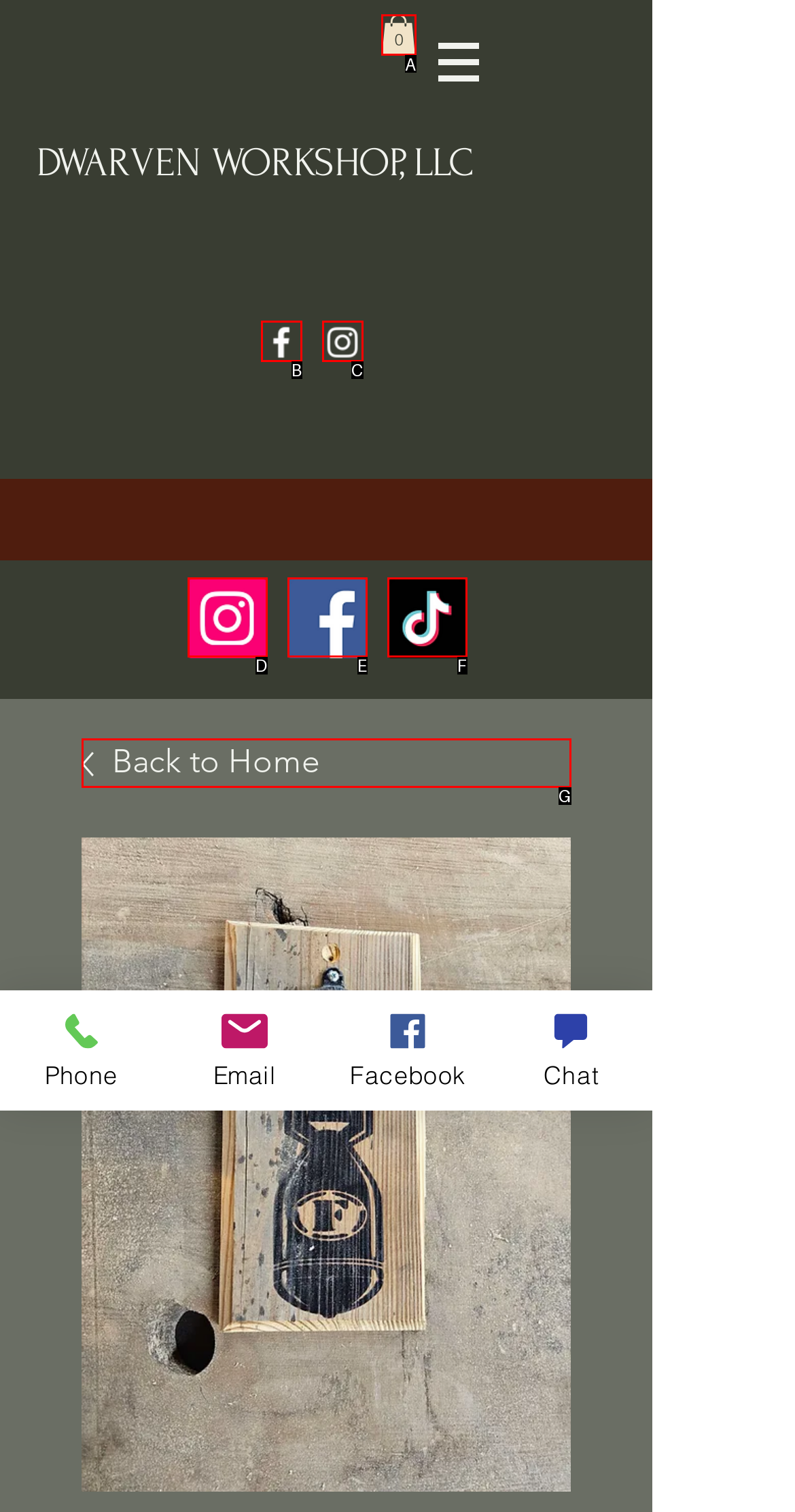Which lettered UI element aligns with this description: Back to Home
Provide your answer using the letter from the available choices.

G